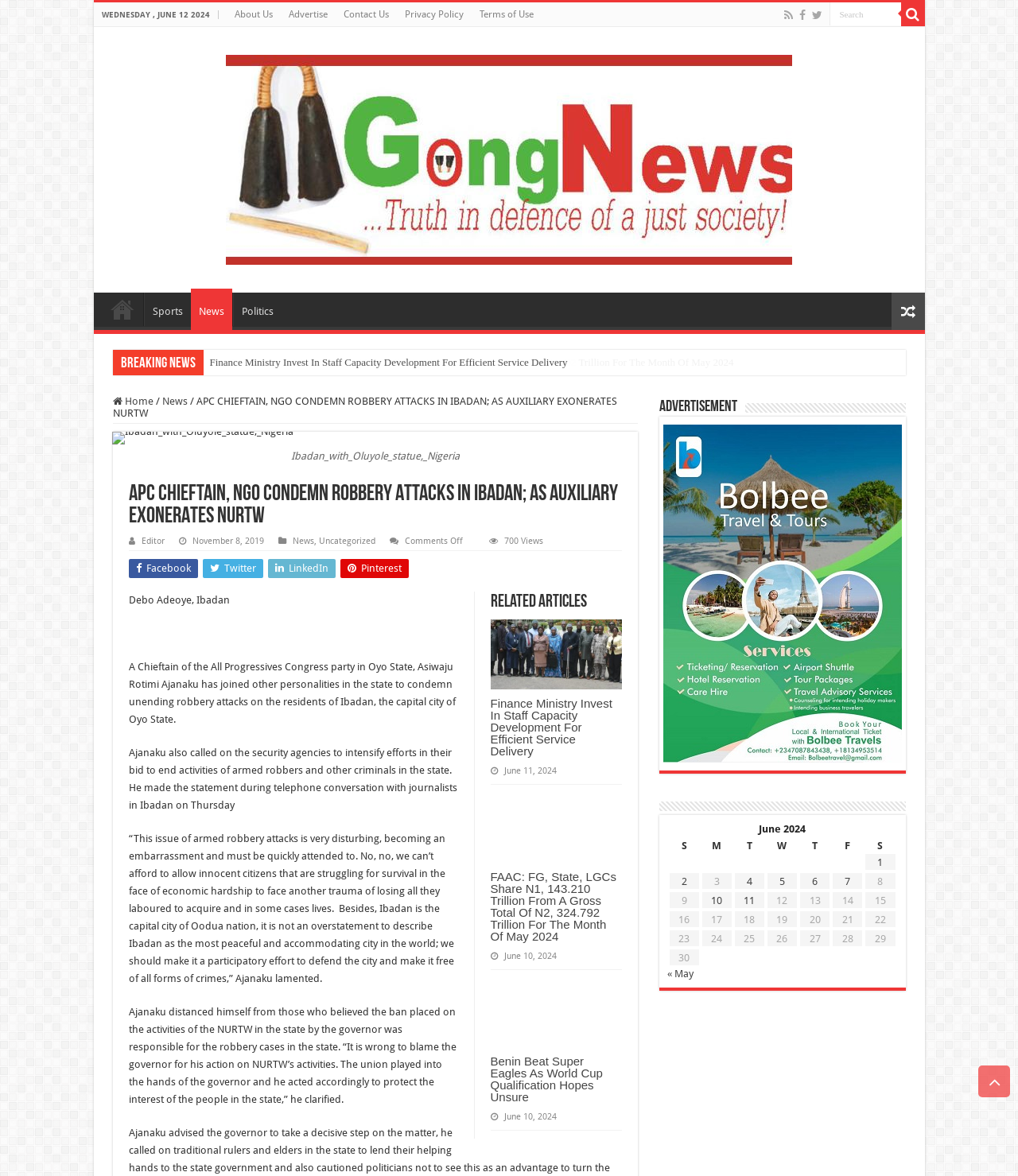Locate the UI element that matches the description About Us in the webpage screenshot. Return the bounding box coordinates in the format (top-left x, top-left y, bottom-right x, bottom-right y), with values ranging from 0 to 1.

[0.222, 0.002, 0.275, 0.022]